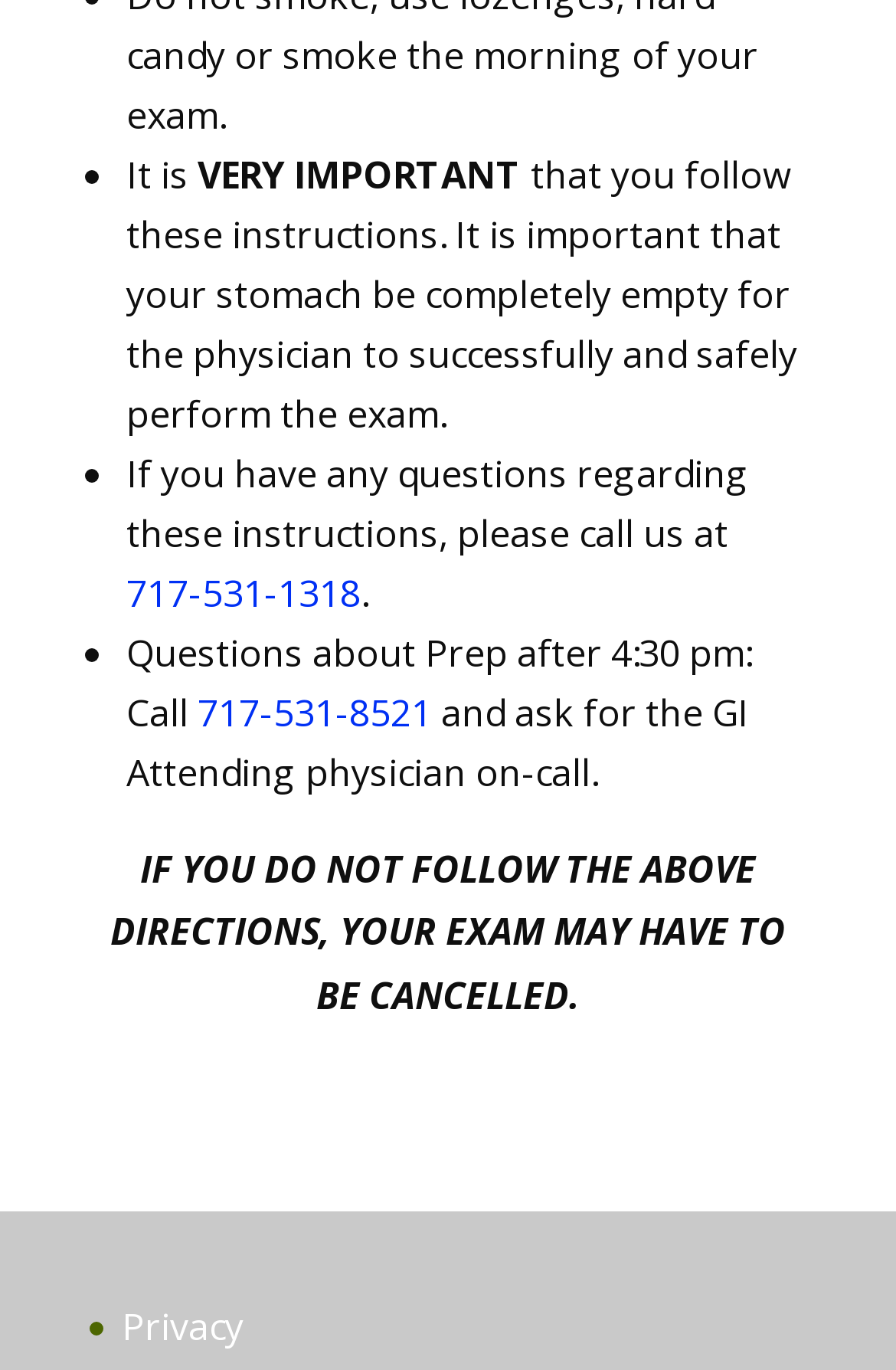Determine the bounding box coordinates for the UI element matching this description: "717-531-1318".

[0.141, 0.415, 0.403, 0.452]